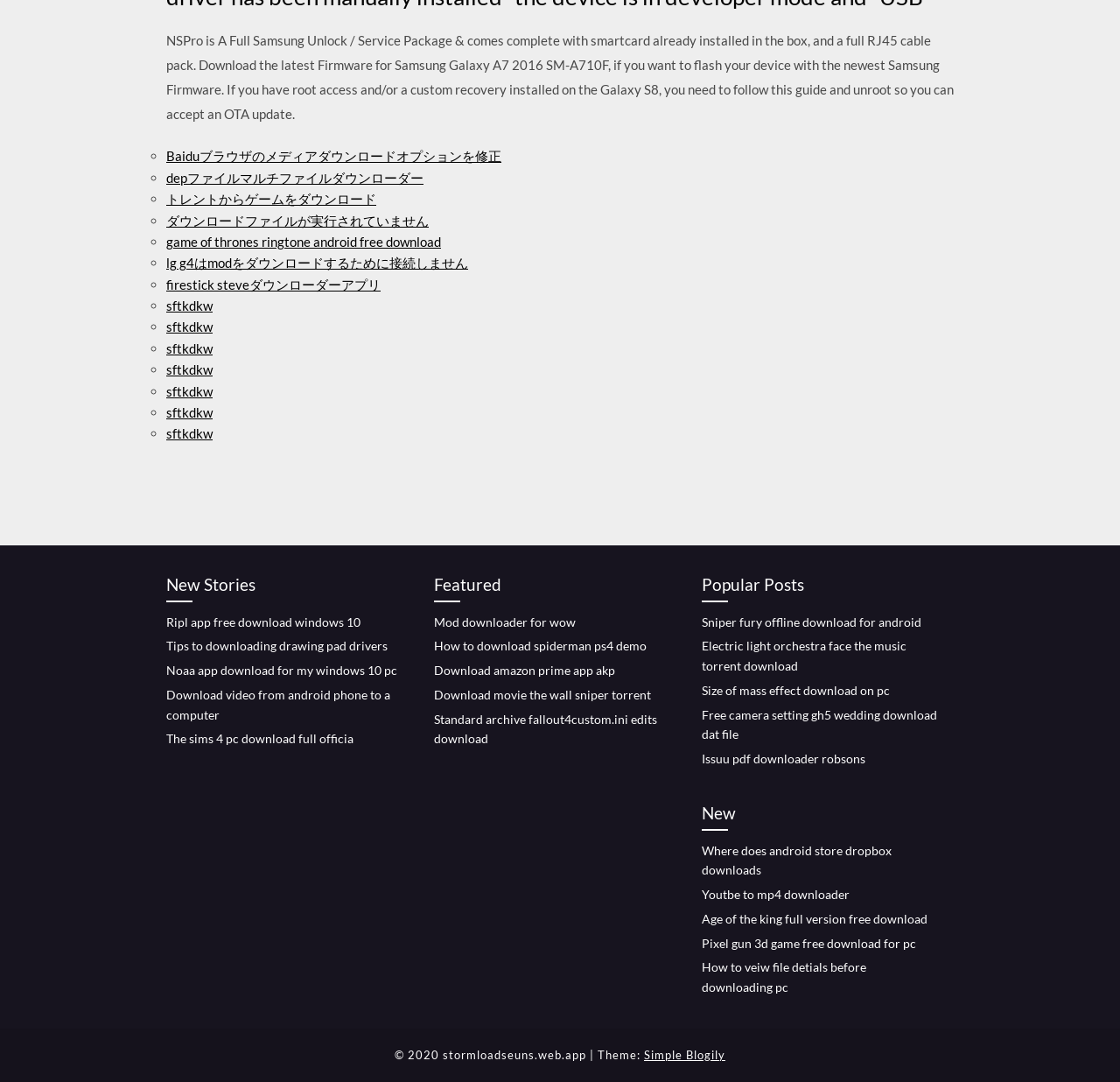Please determine the bounding box coordinates for the element that should be clicked to follow these instructions: "View 'New Stories'".

[0.148, 0.528, 0.359, 0.556]